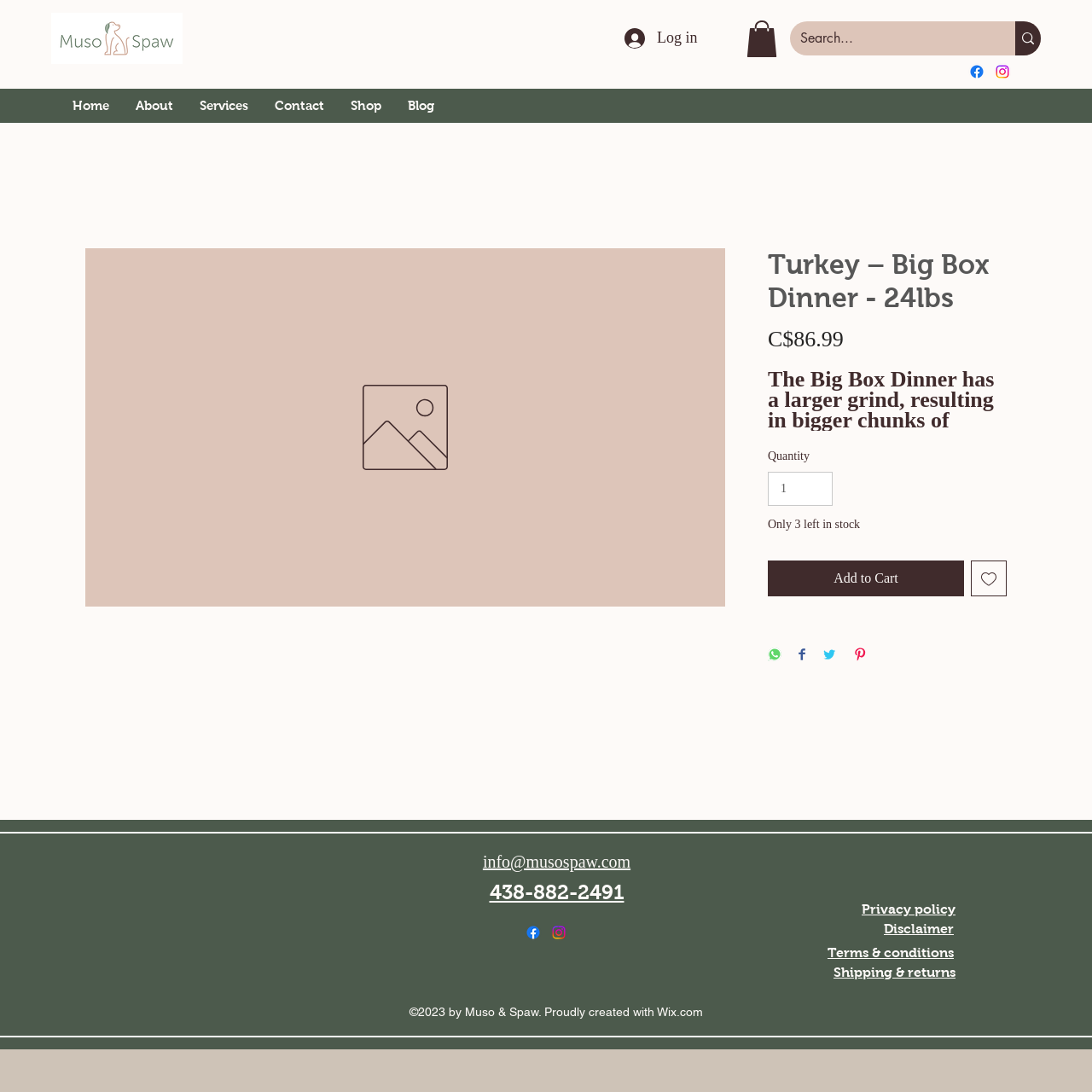Identify the bounding box coordinates for the region to click in order to carry out this instruction: "Search for products". Provide the coordinates using four float numbers between 0 and 1, formatted as [left, top, right, bottom].

[0.723, 0.02, 0.953, 0.051]